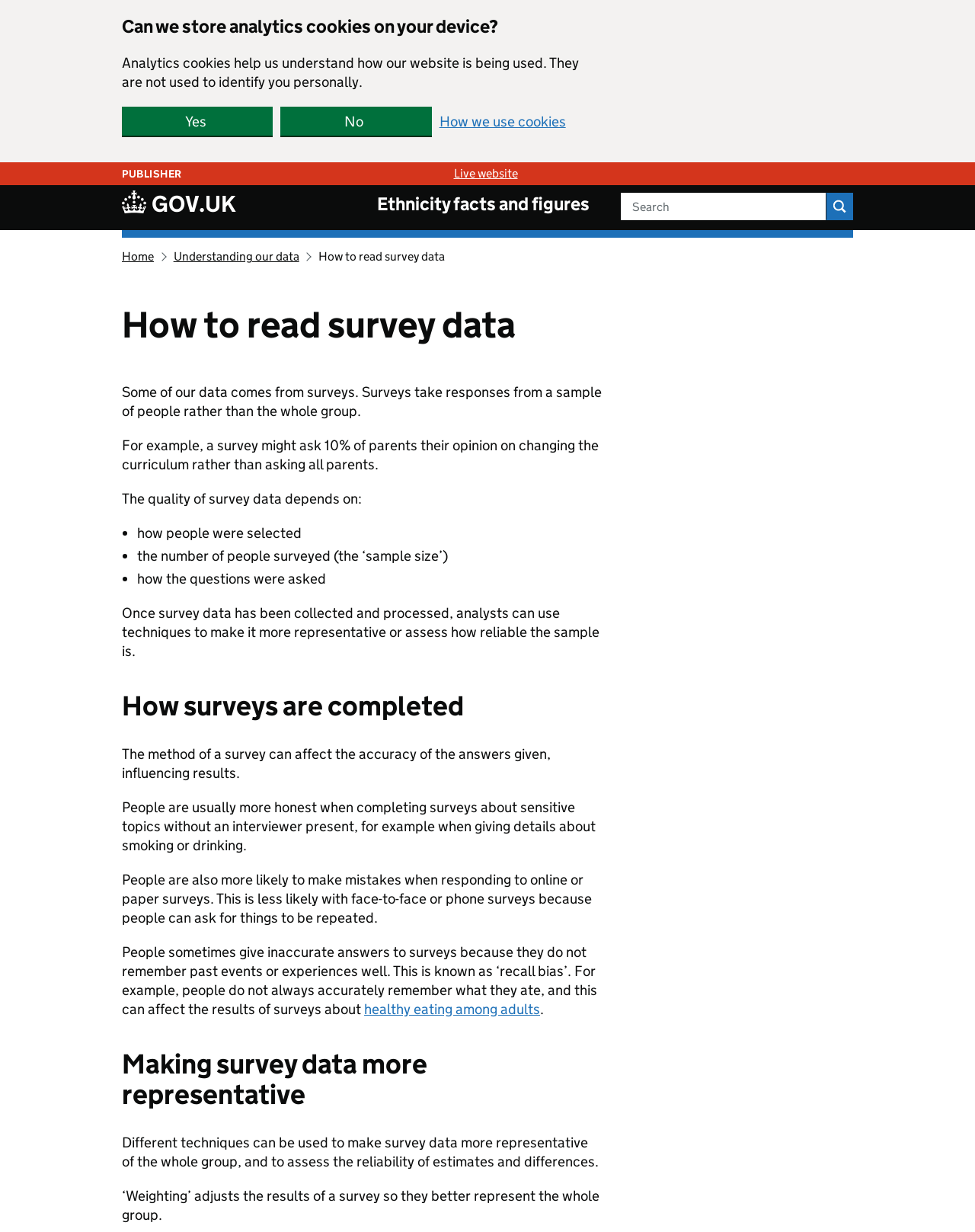Identify the bounding box coordinates for the UI element described as: "Yes". The coordinates should be provided as four floats between 0 and 1: [left, top, right, bottom].

[0.125, 0.087, 0.28, 0.11]